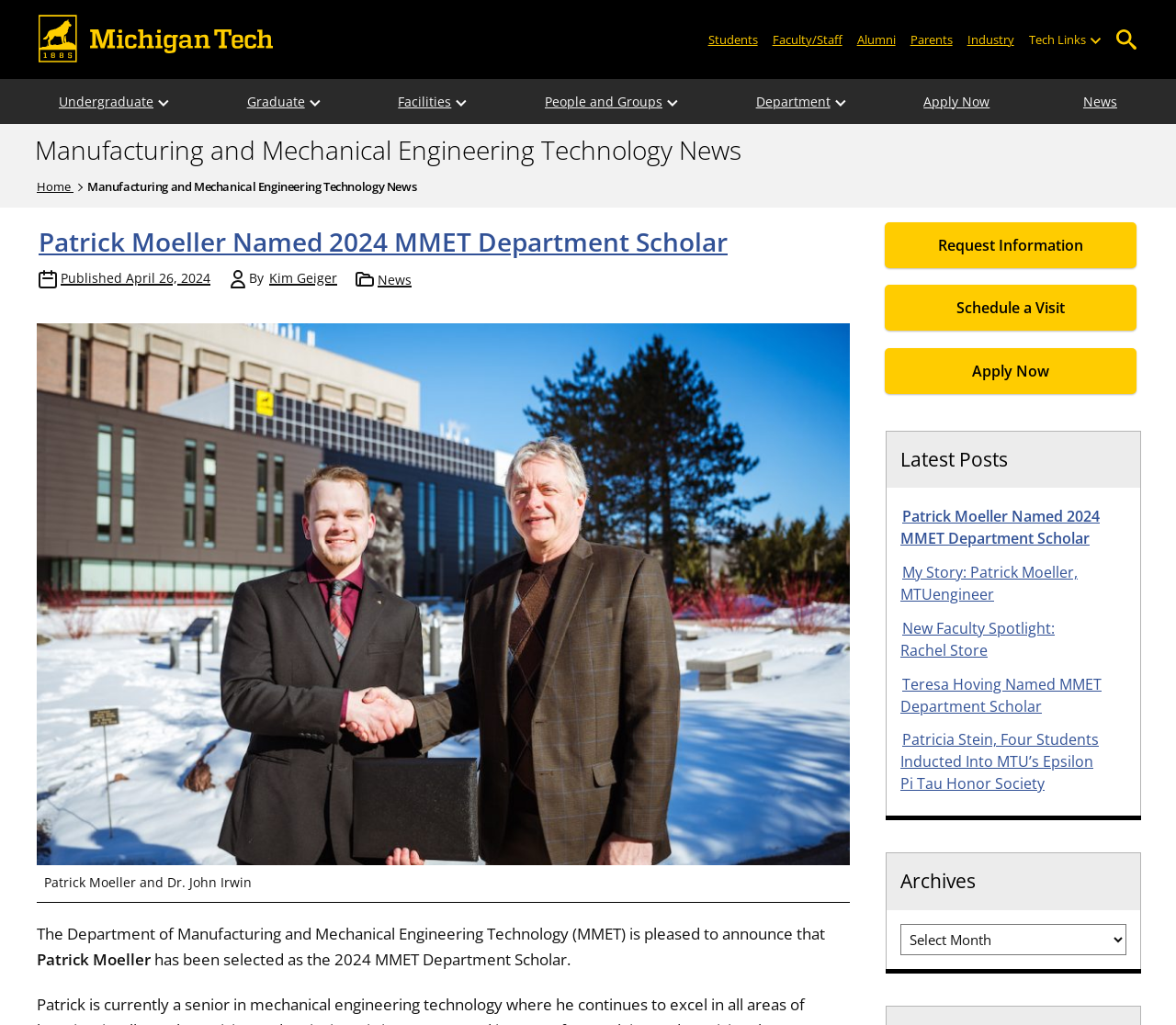What is the title of the news article?
Using the picture, provide a one-word or short phrase answer.

Patrick Moeller Named 2024 MMET Department Scholar